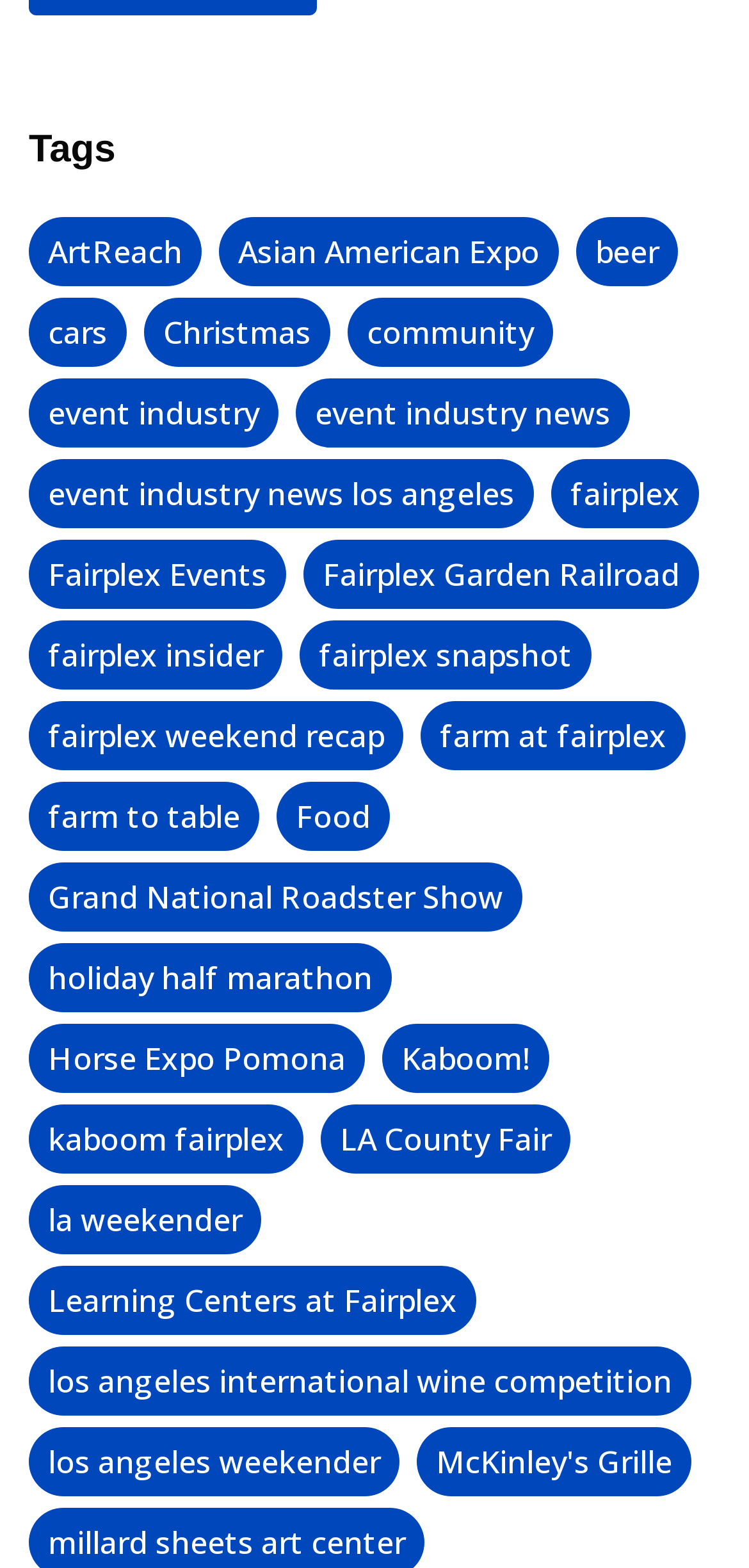Provide the bounding box coordinates for the UI element that is described as: "holiday half marathon".

[0.038, 0.622, 0.523, 0.666]